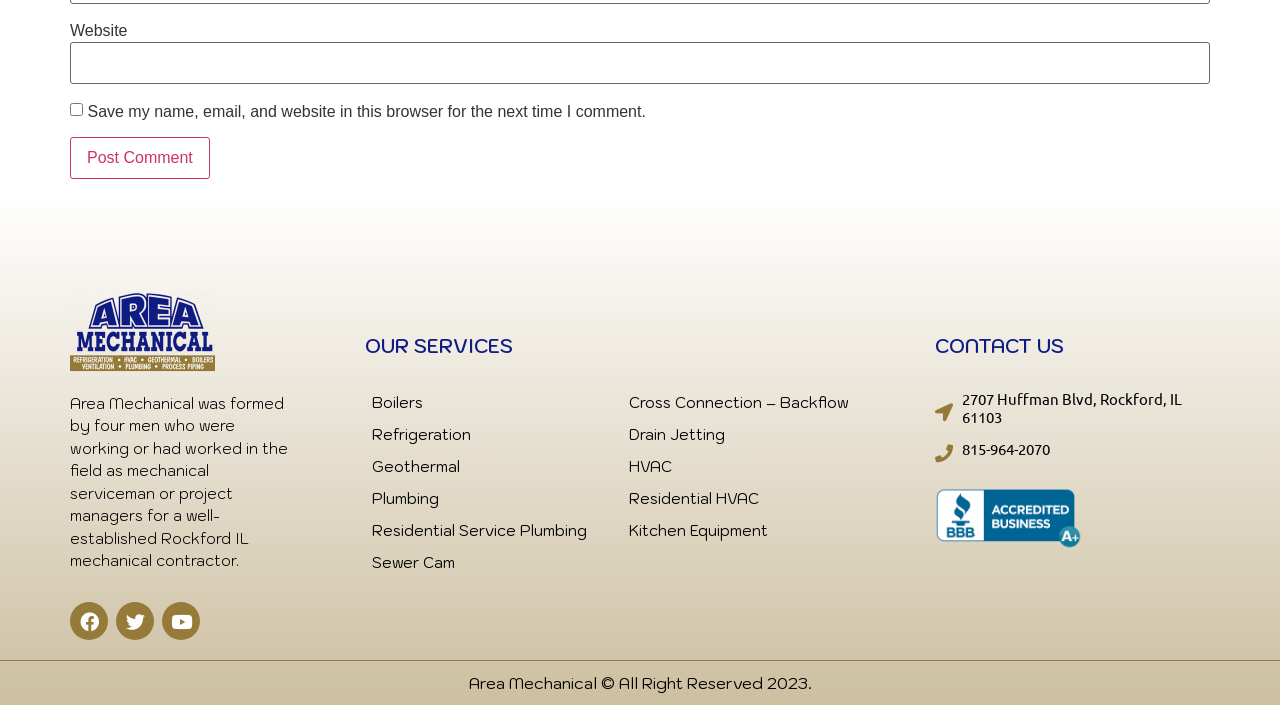Based on the element description, predict the bounding box coordinates (top-left x, top-left y, bottom-right x, bottom-right y) for the UI element in the screenshot: Sewer Cam

[0.285, 0.775, 0.475, 0.821]